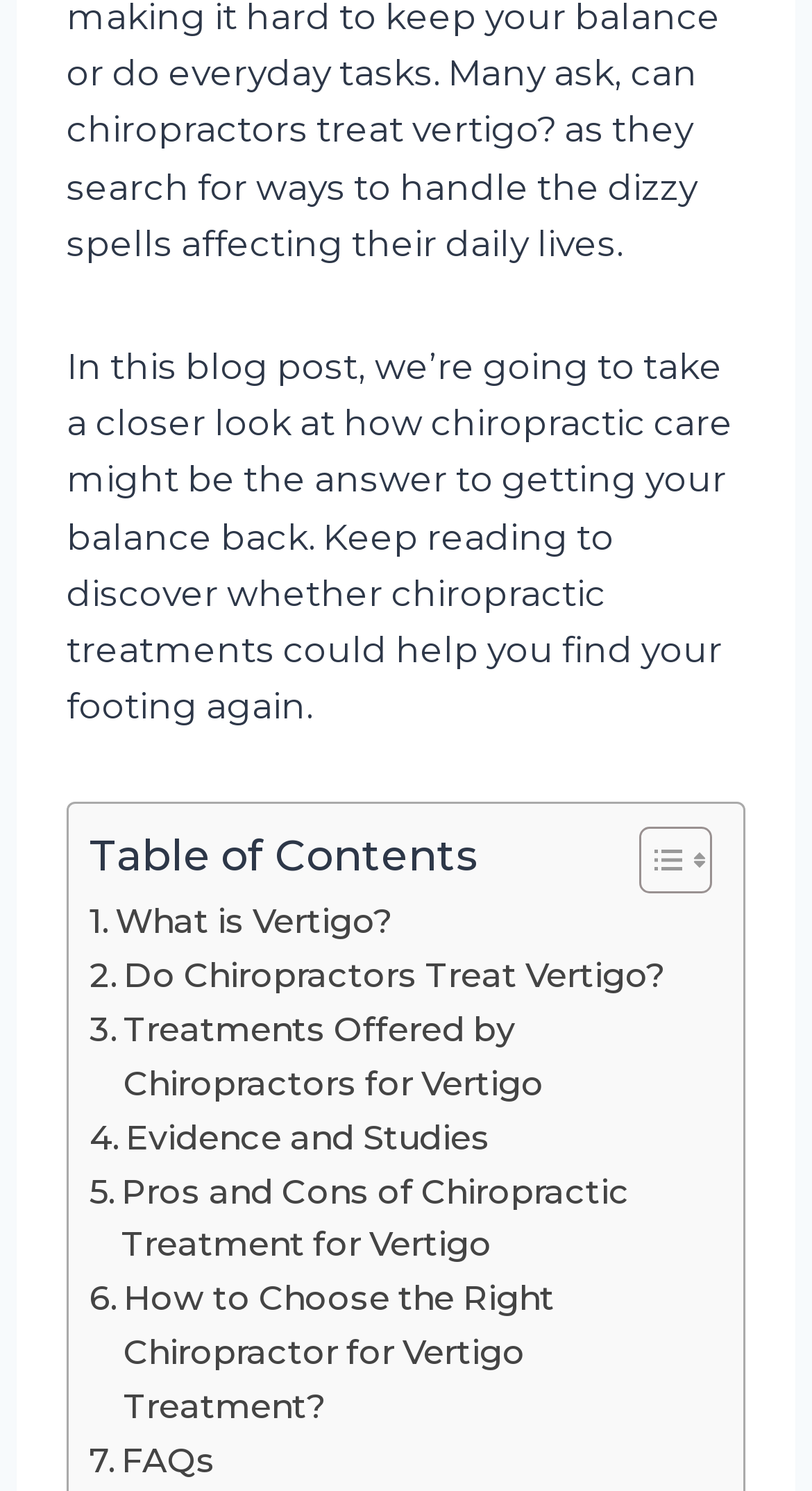Is there an image in the table of contents?
Based on the screenshot, respond with a single word or phrase.

Yes